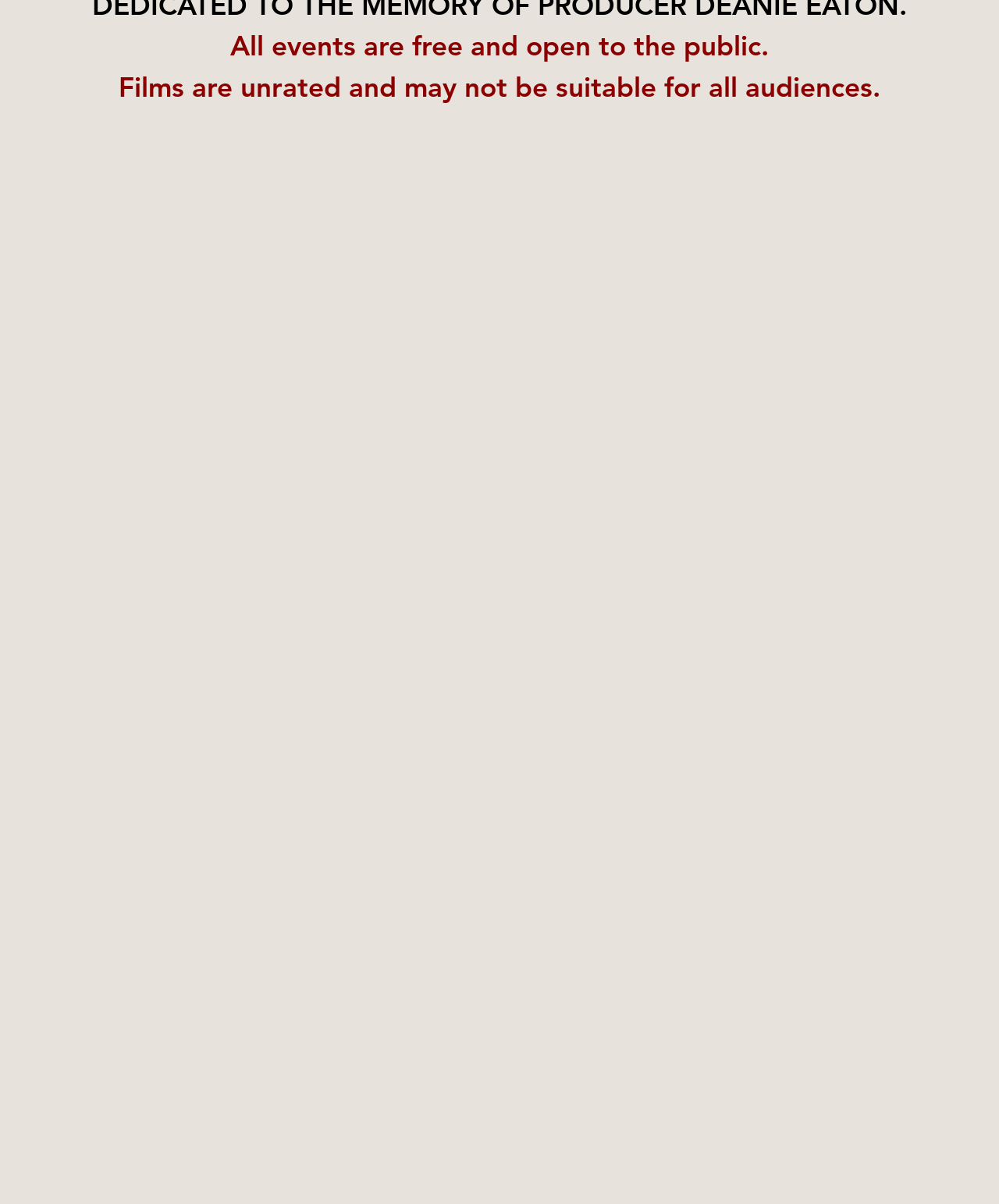Can you look at the image and give a comprehensive answer to the question:
What is the title of the second film on Saturday, Nov. 11?

I found a region 'Saturday, Nov. 11 schedule' and a heading 'Gift of Fear' which suggests that it is the title of the second film on Saturday, Nov. 11.